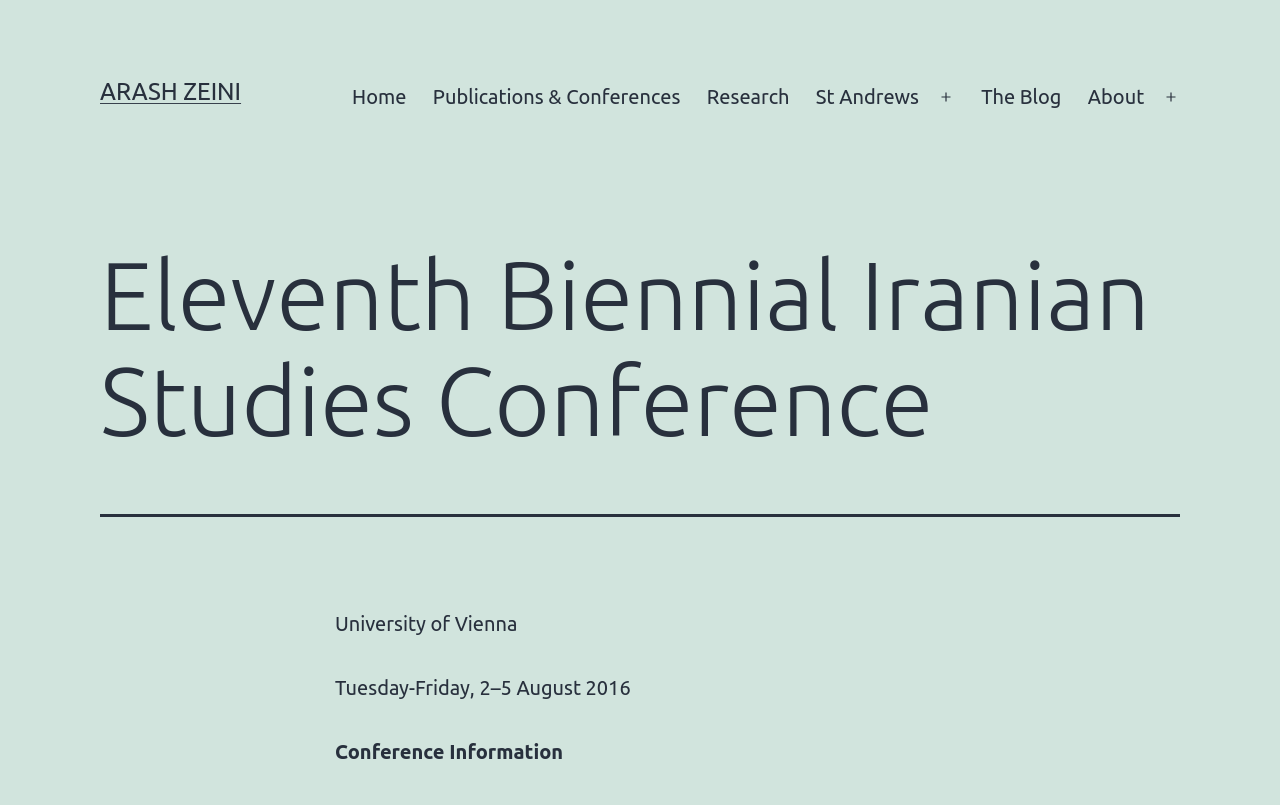Pinpoint the bounding box coordinates of the clickable element needed to complete the instruction: "Go to the Research page". The coordinates should be provided as four float numbers between 0 and 1: [left, top, right, bottom].

[0.542, 0.089, 0.627, 0.152]